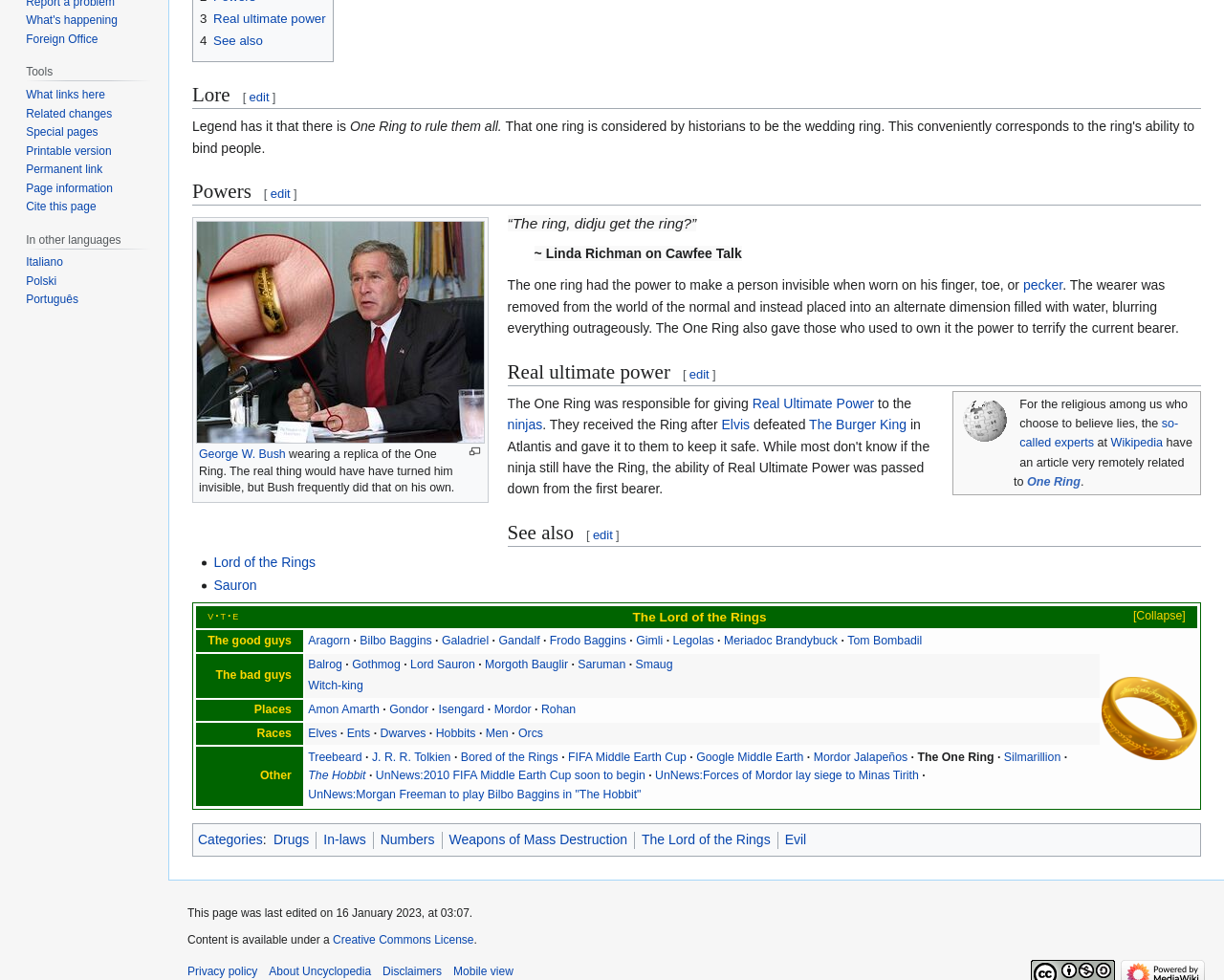Extract the bounding box coordinates for the described element: "4 See also". The coordinates should be represented as four float numbers between 0 and 1: [left, top, right, bottom].

[0.163, 0.034, 0.215, 0.048]